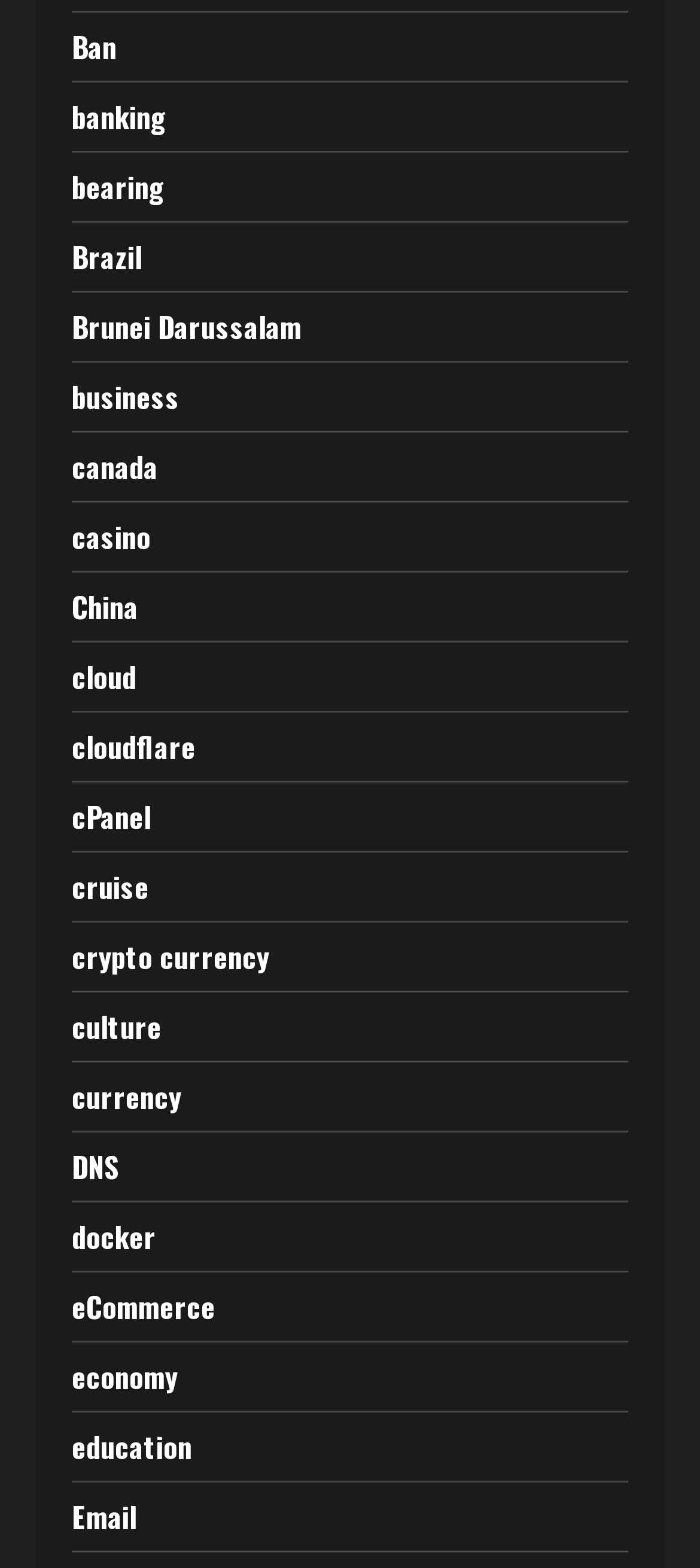How many links are related to technology?
Use the screenshot to answer the question with a single word or phrase.

5